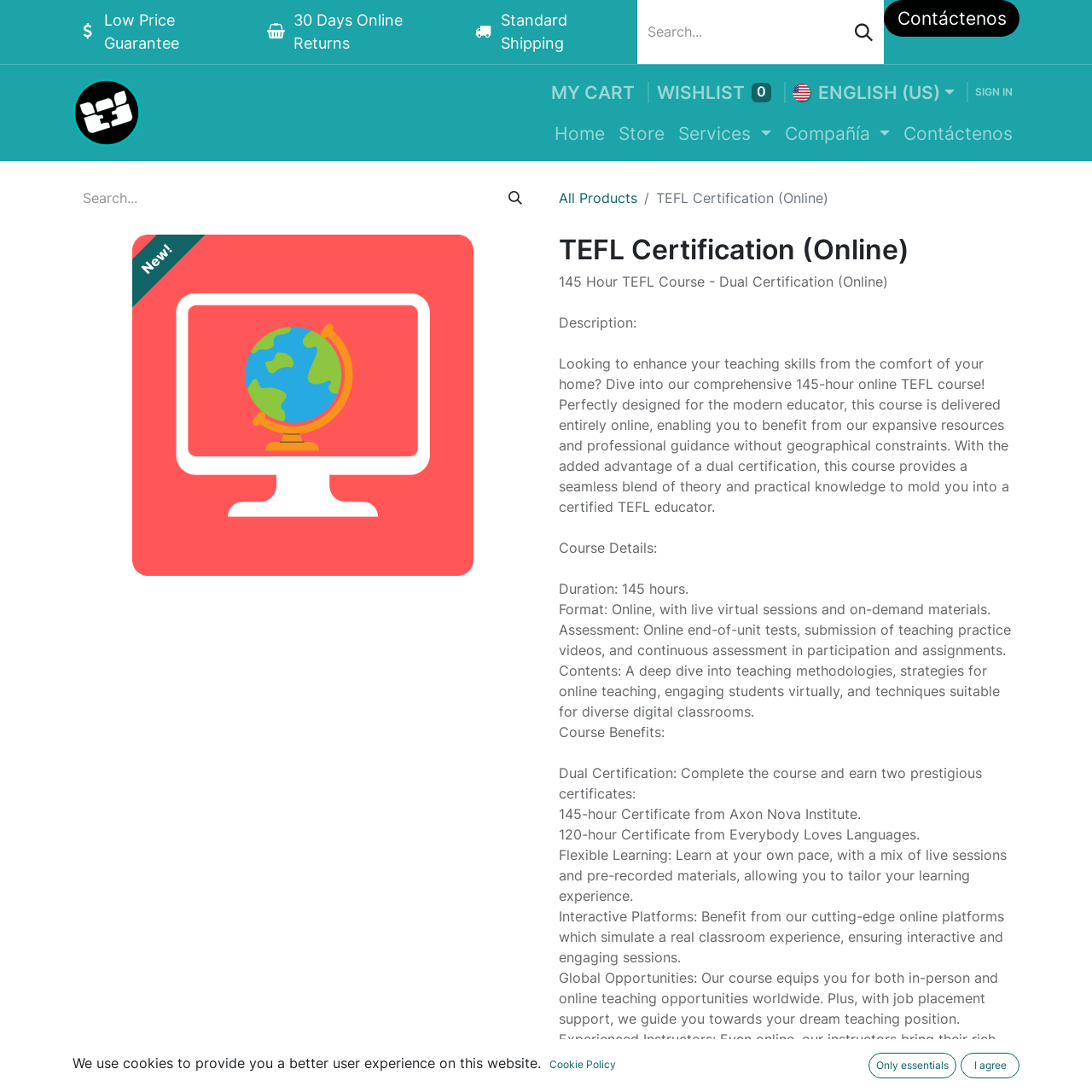Please determine the bounding box coordinates of the element to click in order to execute the following instruction: "View cart". The coordinates should be four float numbers between 0 and 1, specified as [left, top, right, bottom].

[0.498, 0.065, 0.588, 0.104]